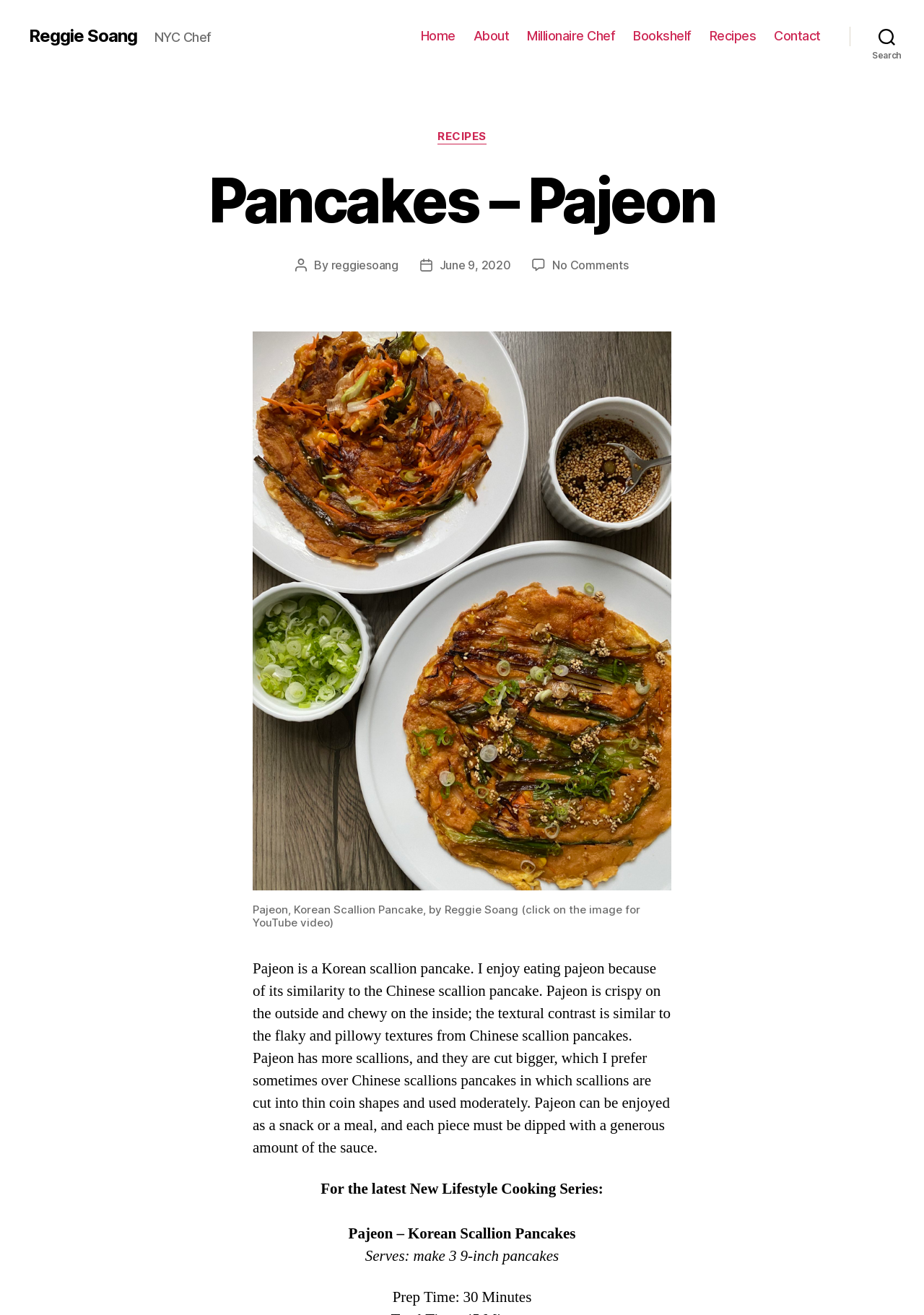Please analyze the image and give a detailed answer to the question:
What is the profession of Reggie Soang?

Based on the StaticText element 'NYC Chef' with bounding box coordinates [0.167, 0.023, 0.229, 0.034], we can infer that Reggie Soang is a NYC Chef.